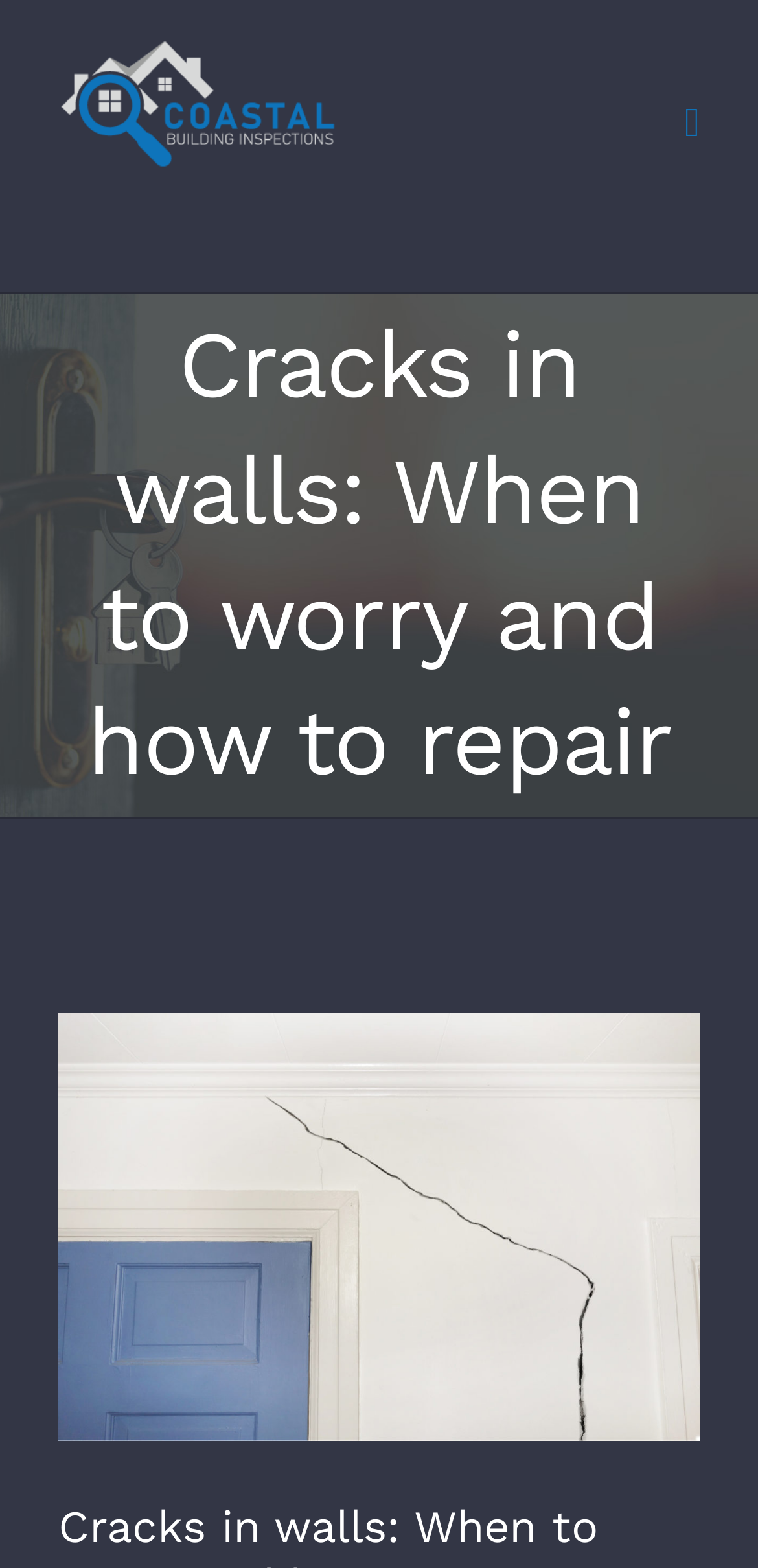Determine the bounding box coordinates for the UI element with the following description: "aria-label="Toggle mobile menu"". The coordinates should be four float numbers between 0 and 1, represented as [left, top, right, bottom].

[0.903, 0.066, 0.923, 0.092]